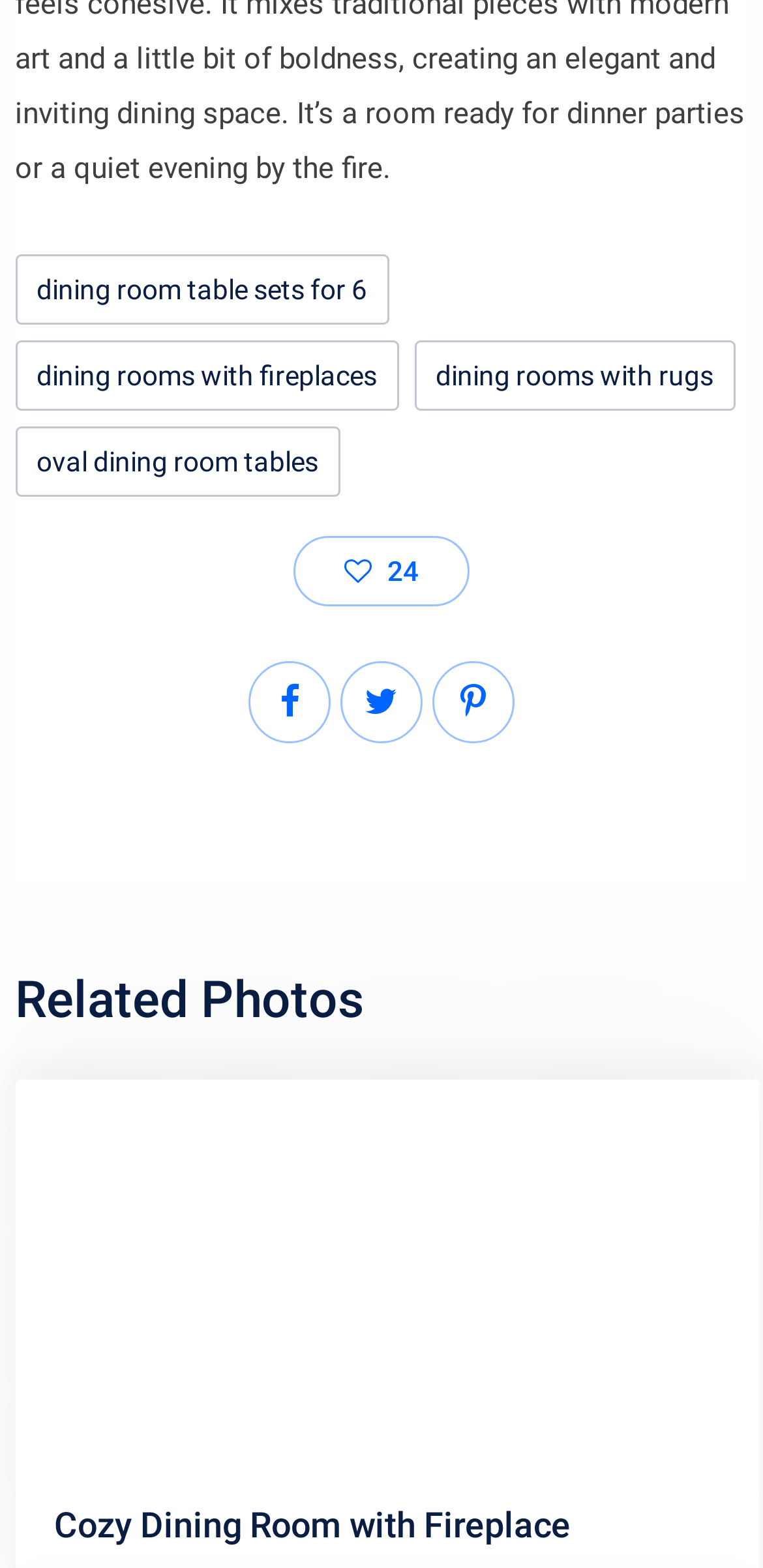What is above the 'Related Photos' heading?
Relying on the image, give a concise answer in one word or a brief phrase.

links